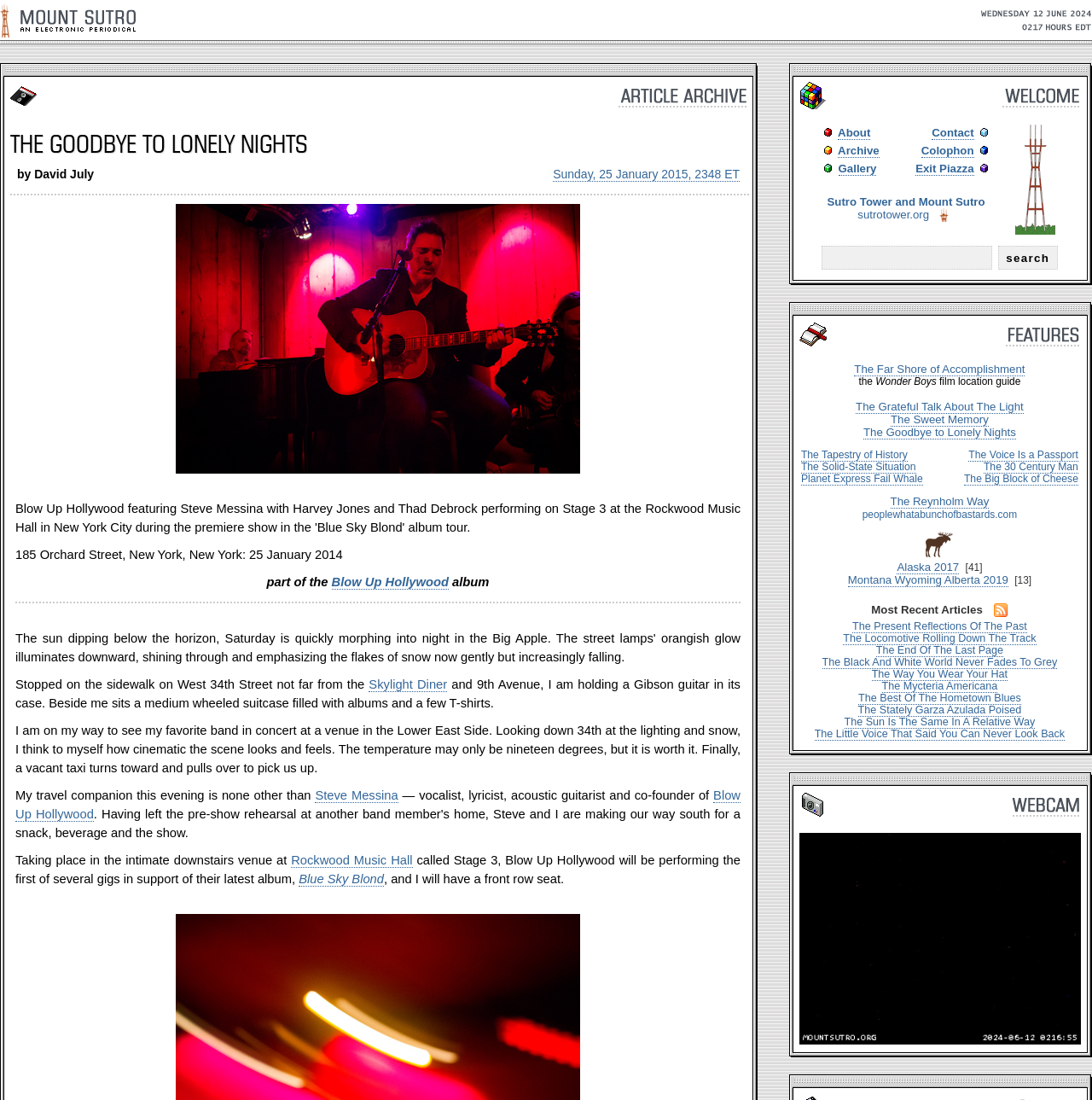Identify the bounding box coordinates necessary to click and complete the given instruction: "search for something".

[0.752, 0.223, 0.909, 0.245]